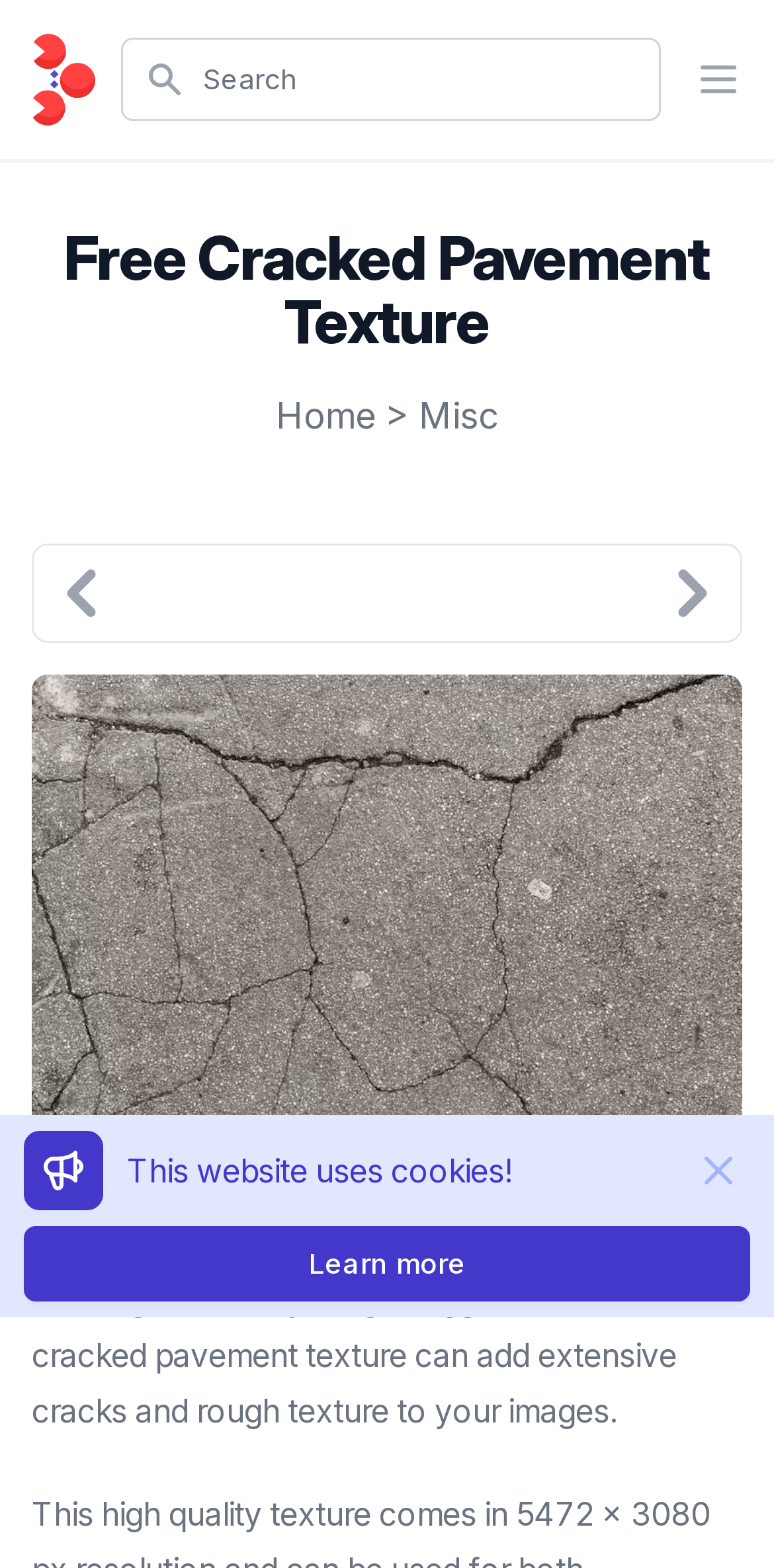Specify the bounding box coordinates of the region I need to click to perform the following instruction: "go to home page". The coordinates must be four float numbers in the range of 0 to 1, i.e., [left, top, right, bottom].

[0.041, 0.02, 0.125, 0.081]